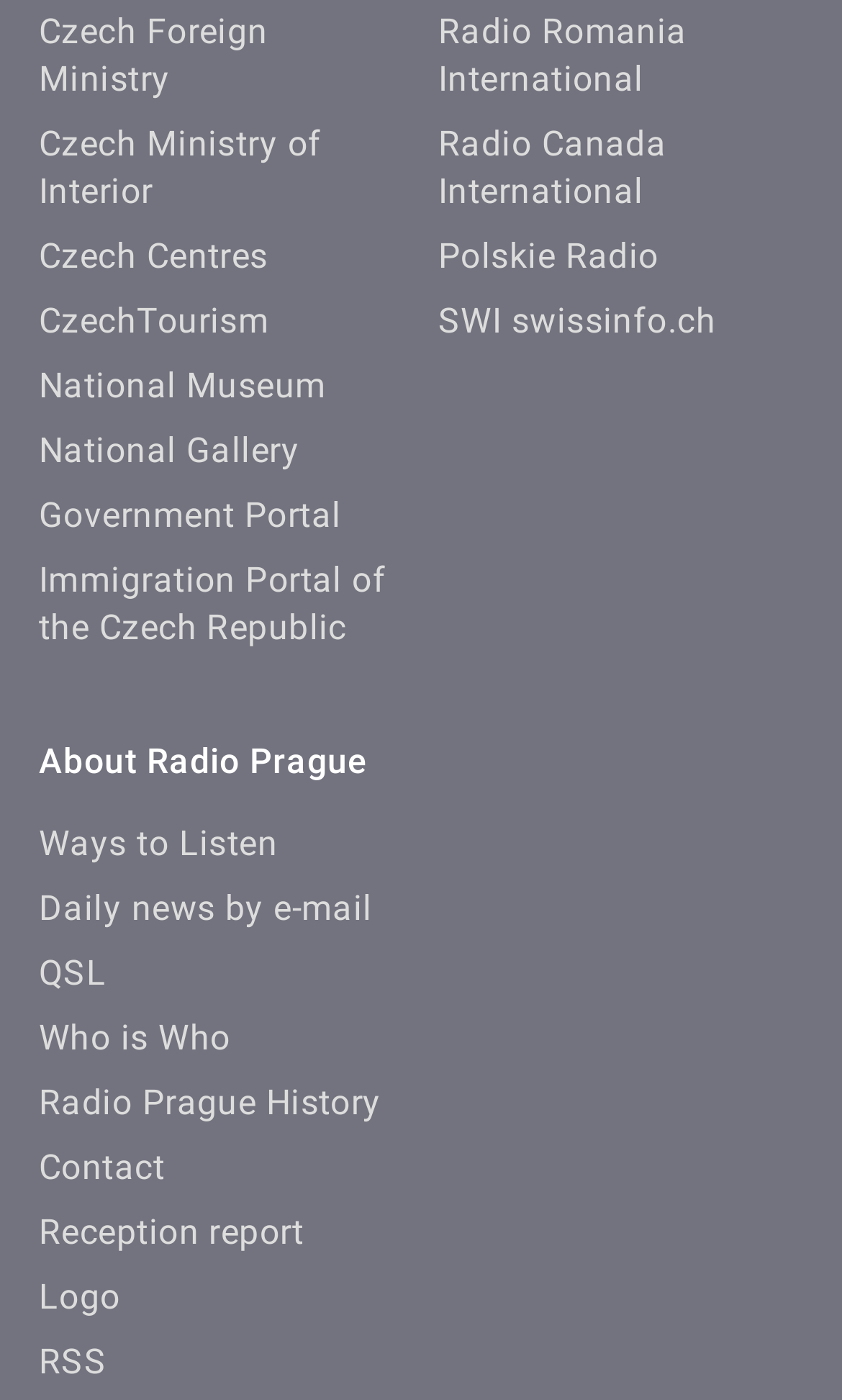Please respond to the question using a single word or phrase:
How many links are listed under the first section?

9